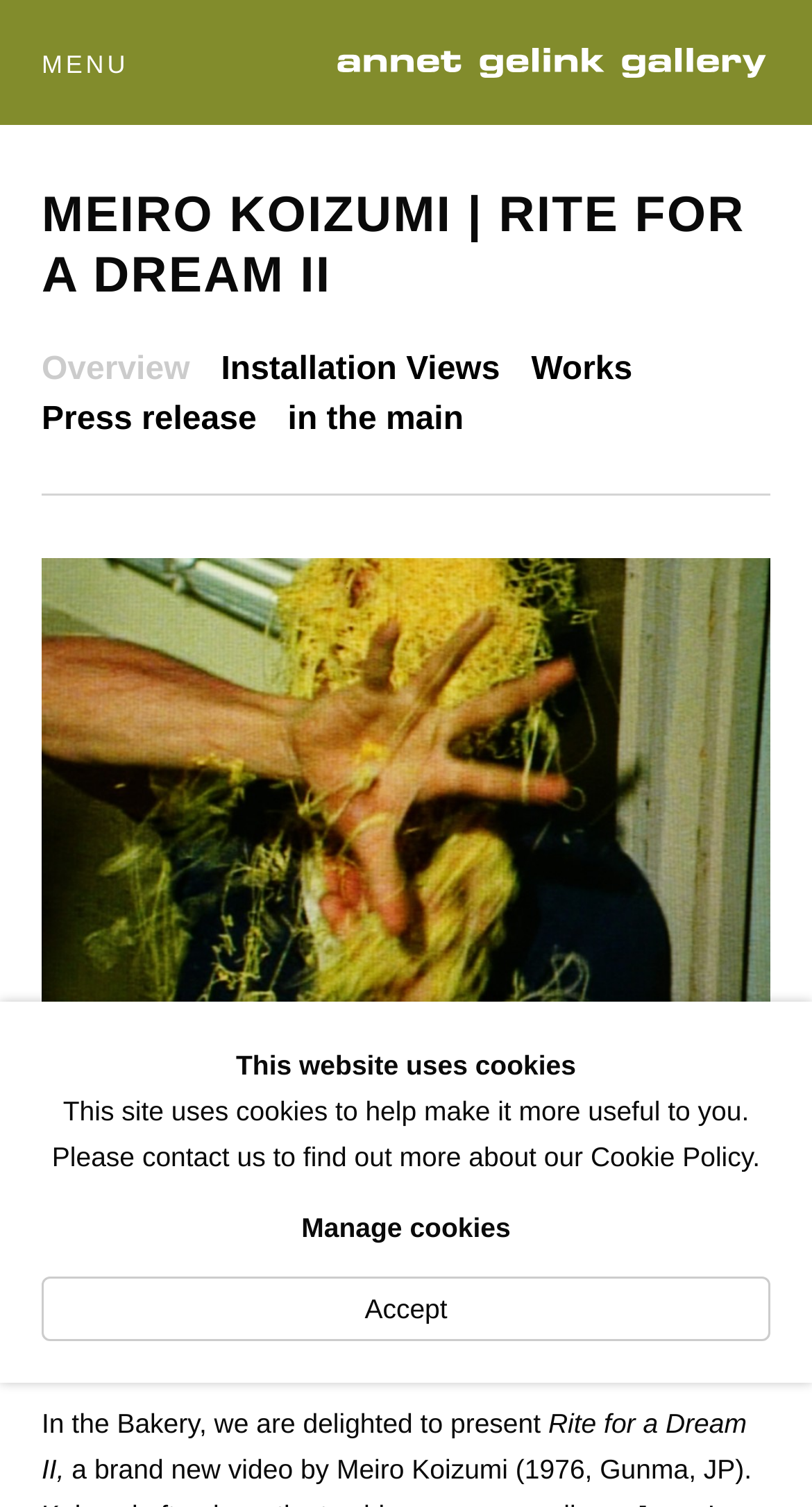What is the exhibition period?
Use the image to give a comprehensive and detailed response to the question.

I found the answer by looking at the Root Element 'Meiro Koizumi | Rite for a Dream II - bakery, 24 June - 19 August 2017 - Overview | Annet Gelink Gallery' which mentions the exhibition period as 24 June to 19 August 2017.